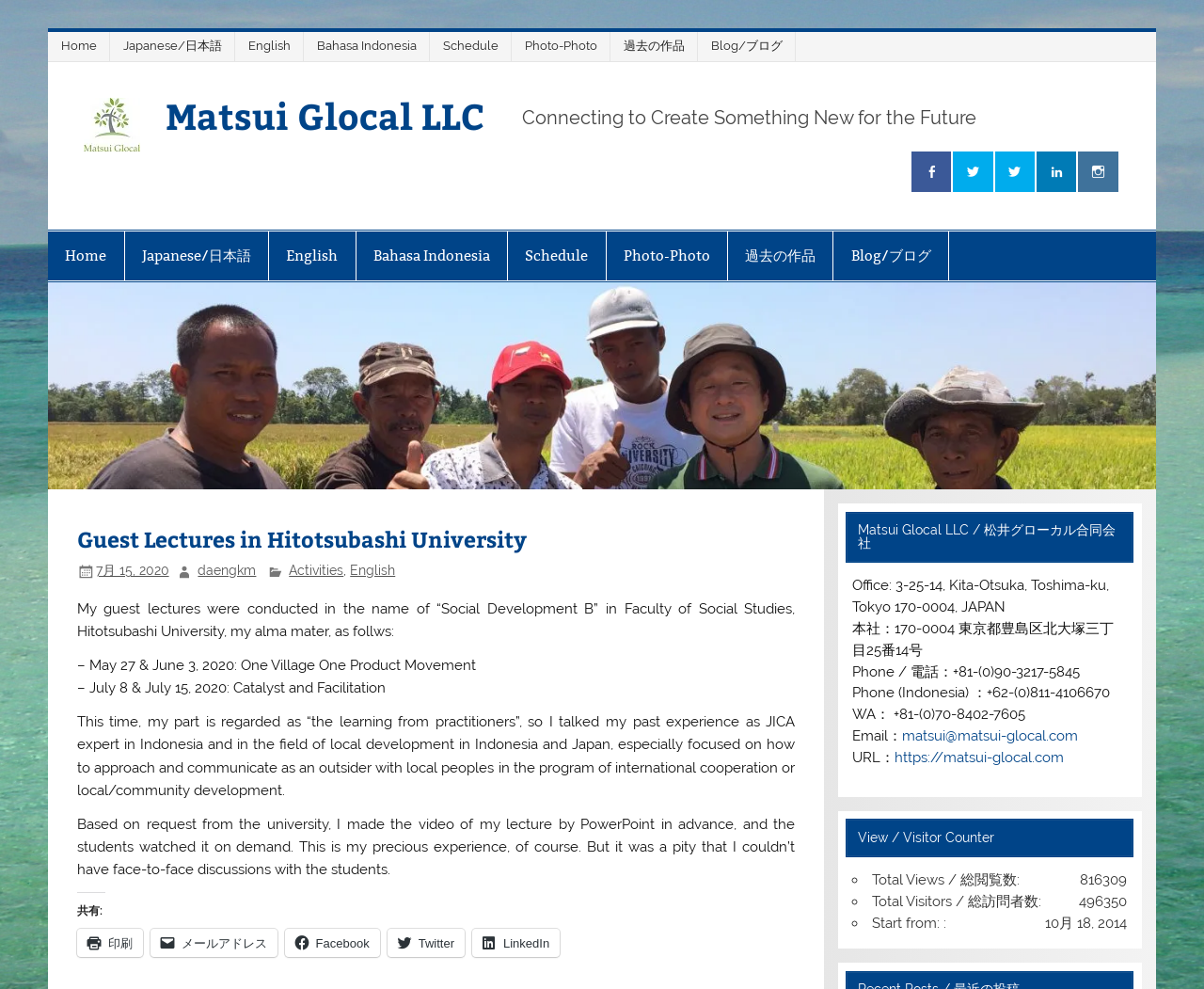Point out the bounding box coordinates of the section to click in order to follow this instruction: "Share on Facebook".

[0.236, 0.94, 0.315, 0.968]